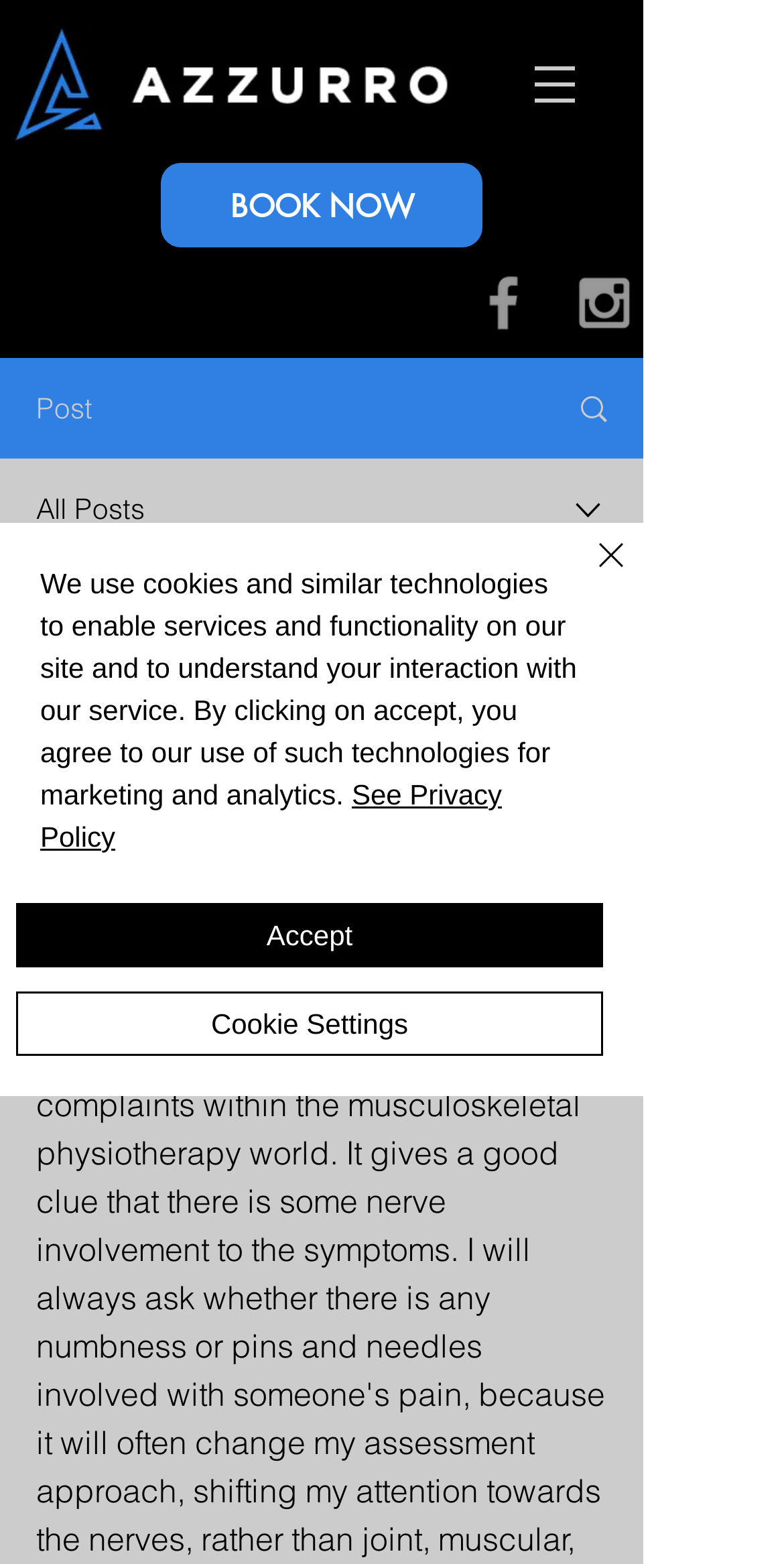Determine the bounding box coordinates of the element that should be clicked to execute the following command: "View all posts".

[0.046, 0.314, 0.185, 0.337]